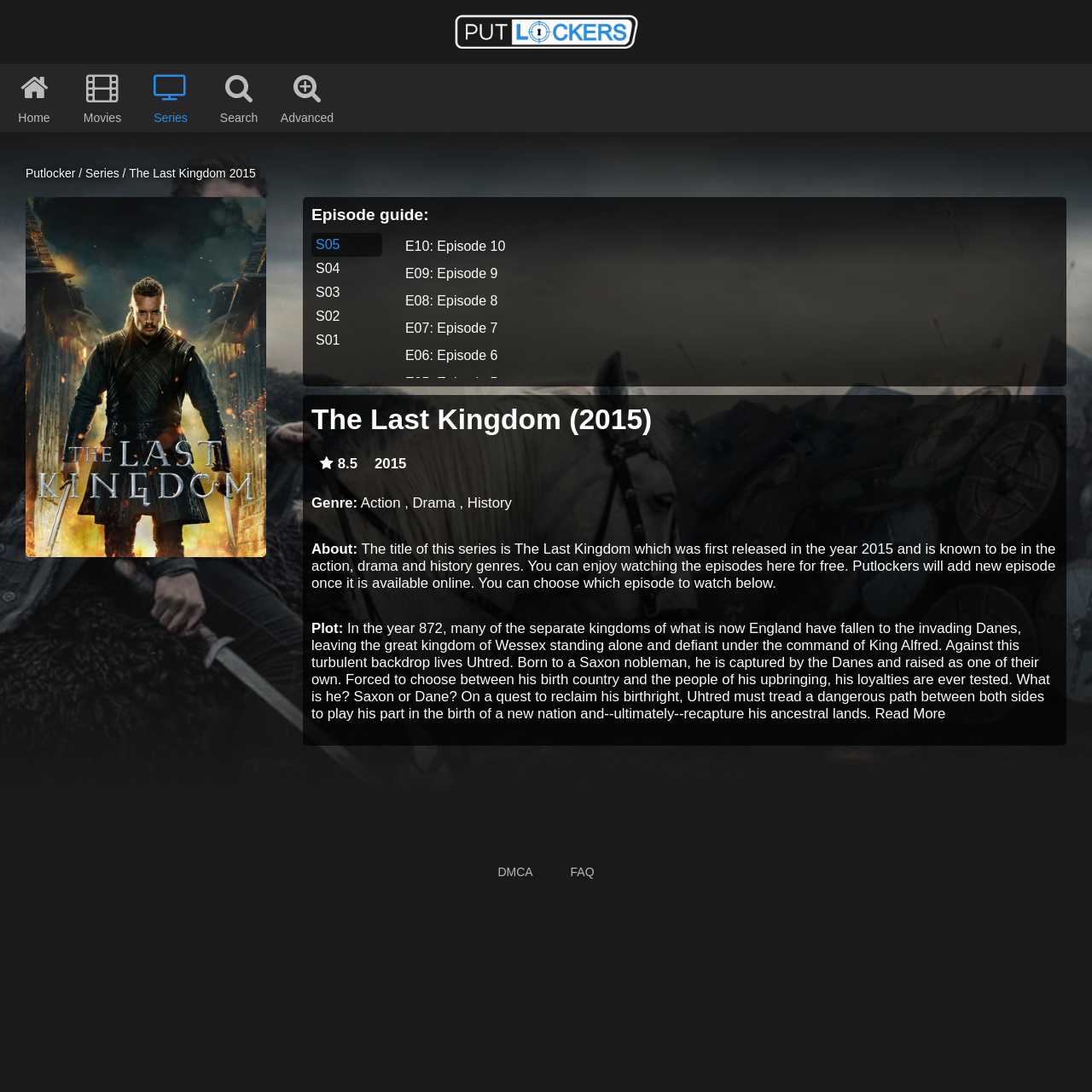Provide the bounding box coordinates, formatted as (top-left x, top-left y, bottom-right x, bottom-right y), with all values being floating point numbers between 0 and 1. Identify the bounding box of the UI element that matches the description: FAQ

[0.507, 0.789, 0.56, 0.809]